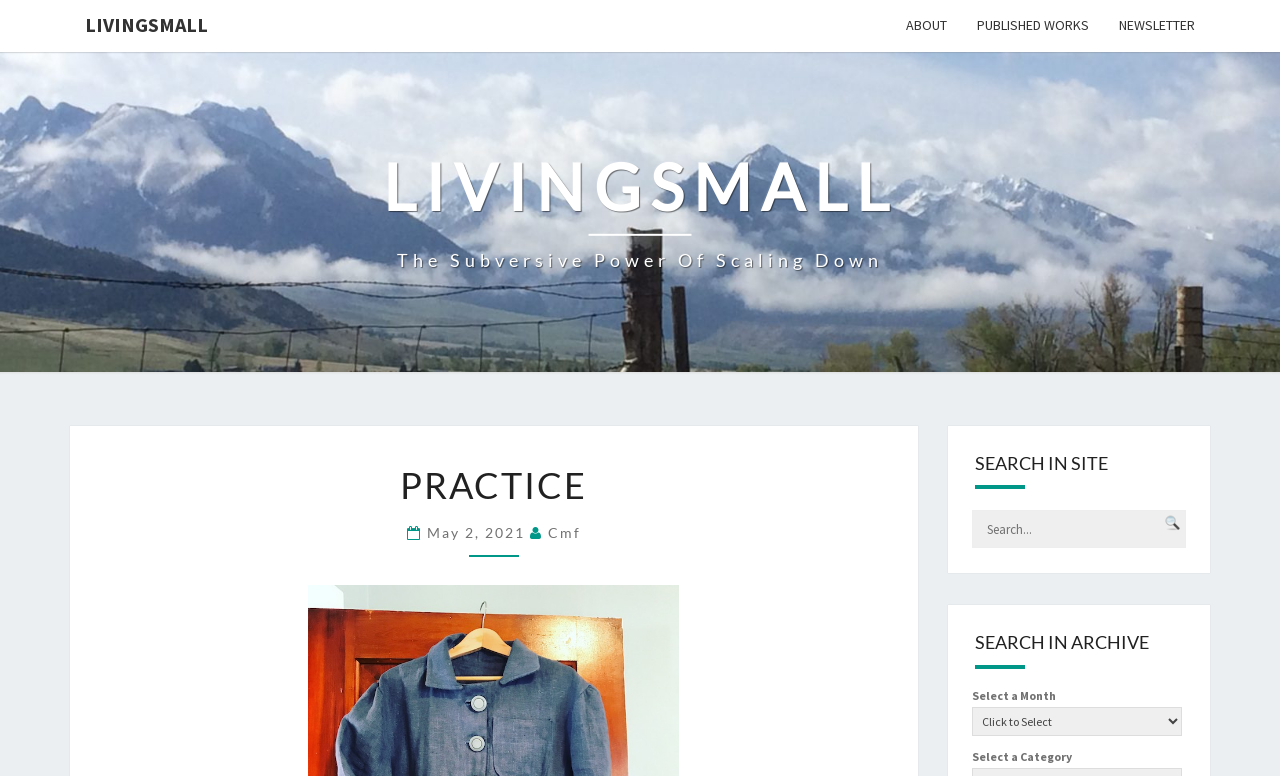What is the date of the published work?
Please describe in detail the information shown in the image to answer the question.

I found a link with the text 'May 2, 2021' on the page, which suggests that the date of the published work is May 2, 2021.